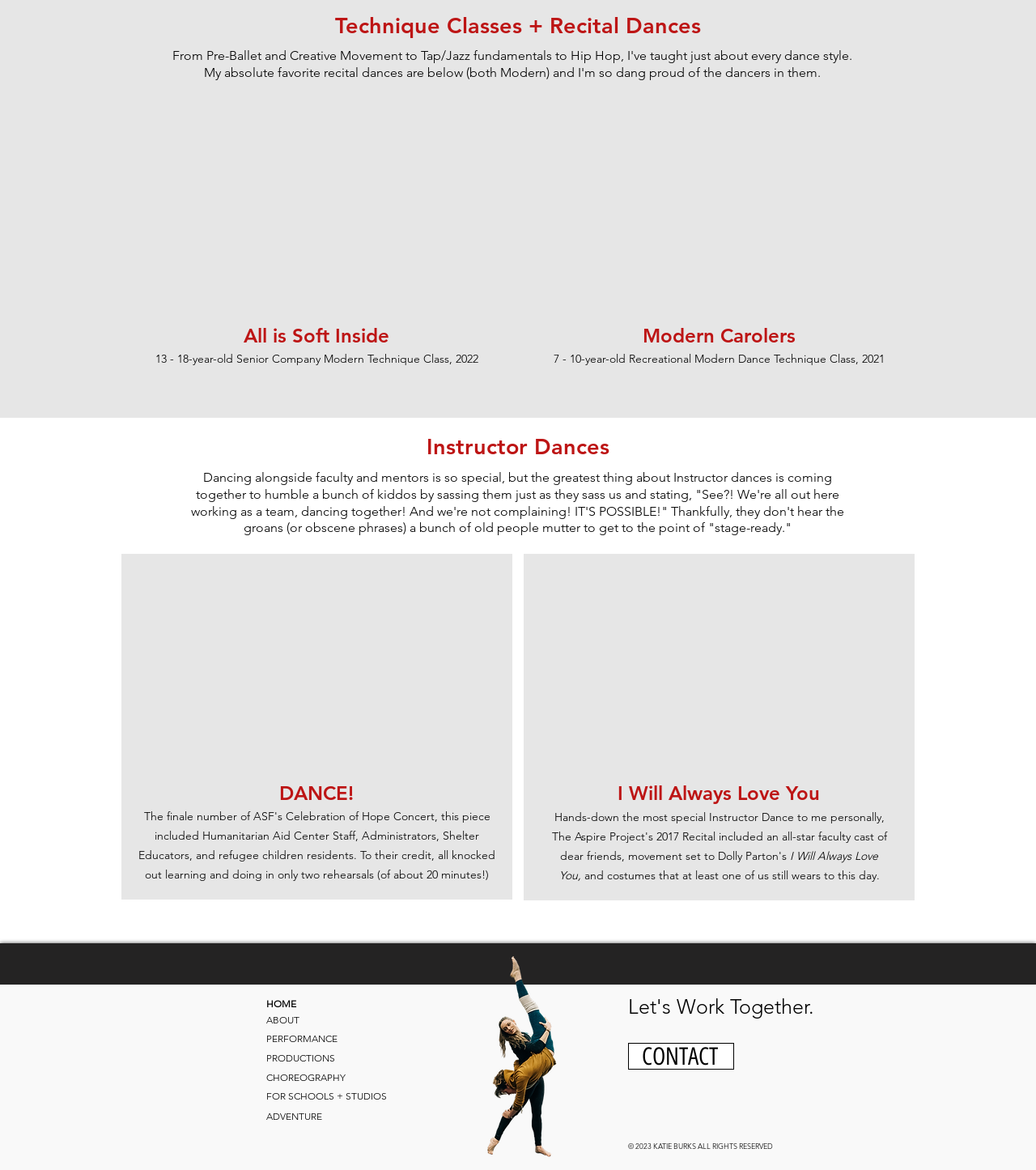Please predict the bounding box coordinates (top-left x, top-left y, bottom-right x, bottom-right y) for the UI element in the screenshot that fits the description: FOR SCHOOLS + STUDIOS

[0.257, 0.932, 0.373, 0.942]